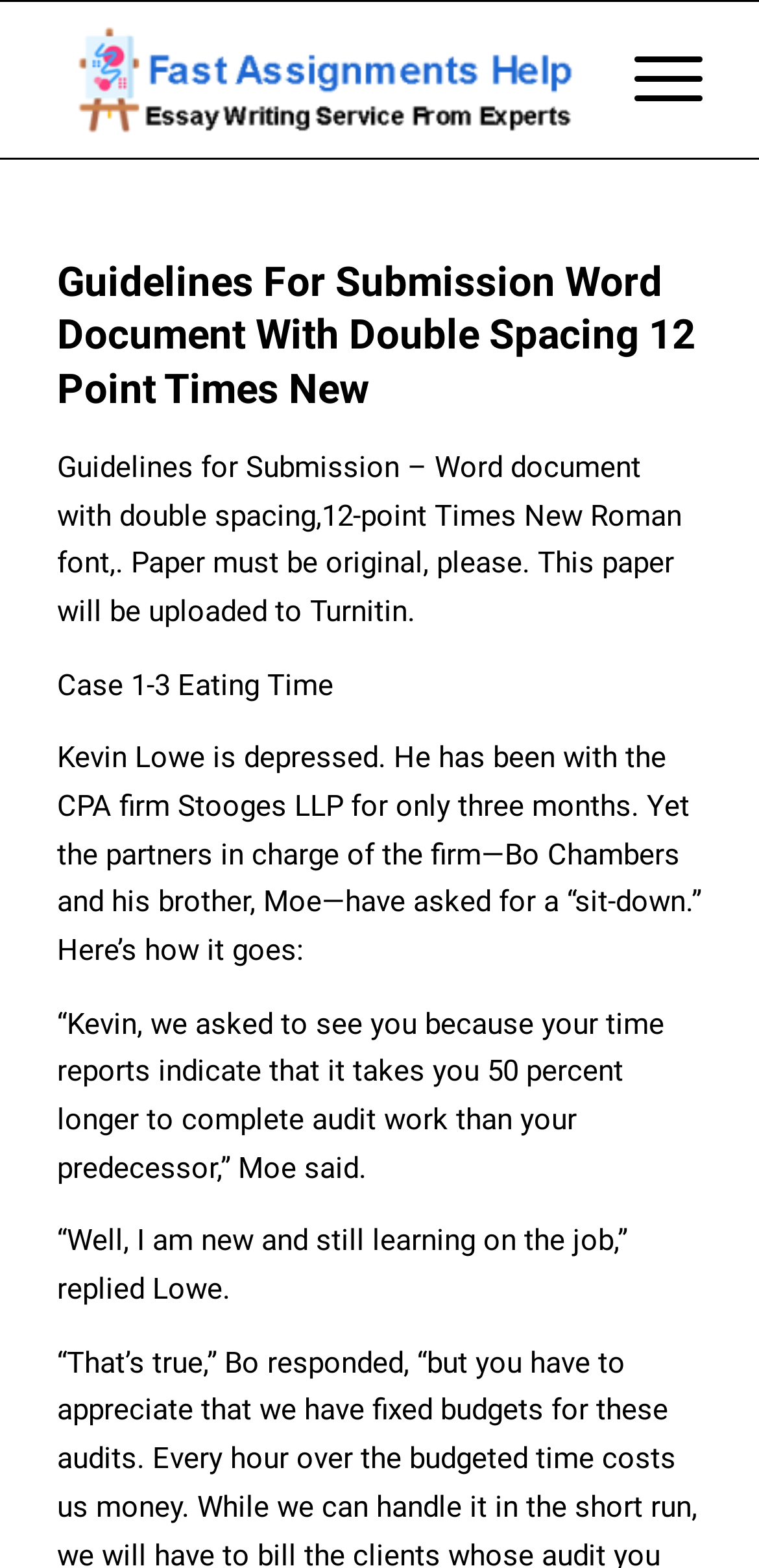By analyzing the image, answer the following question with a detailed response: What is the name of the firm mentioned in the case?

In the given webpage content, it is mentioned that Kevin Lowe has been with the CPA firm Stooges LLP for only three months, which indicates the name of the firm.